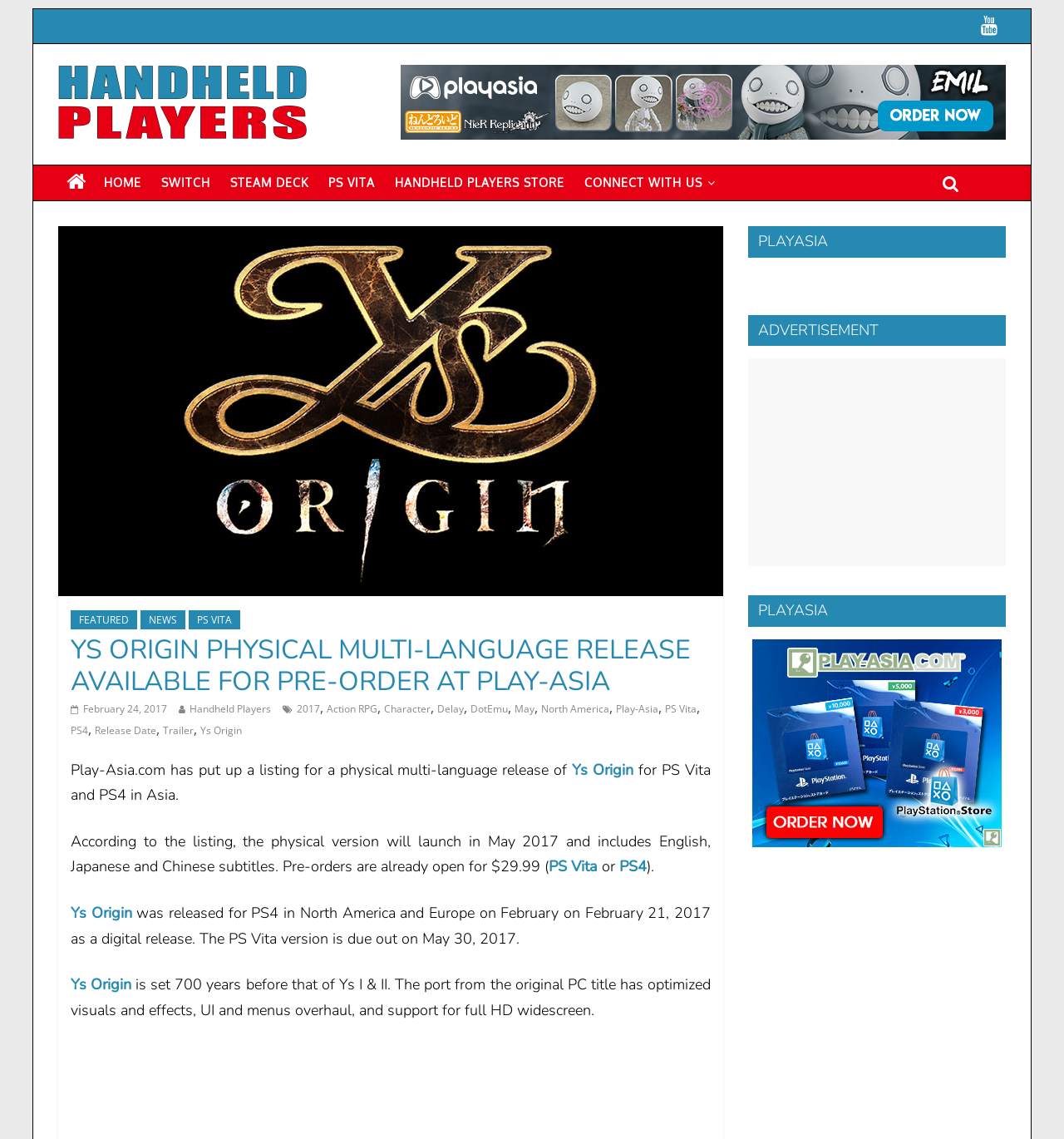Please identify the bounding box coordinates of the region to click in order to complete the given instruction: "Read the news about Ys Origin". The coordinates should be four float numbers between 0 and 1, i.e., [left, top, right, bottom].

[0.066, 0.553, 0.668, 0.613]